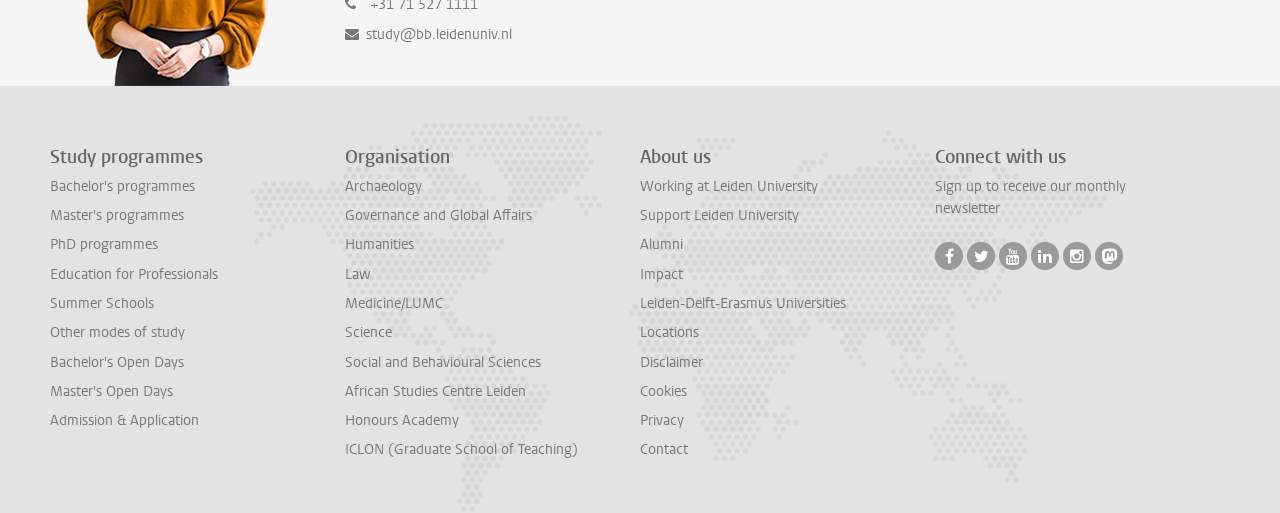Carefully observe the image and respond to the question with a detailed answer:
What is the name of the graduate school of teaching?

I looked at the links under the 'Organisation' heading and found the link 'ICLON (Graduate School of Teaching)', which suggests that ICLON is the name of the graduate school of teaching.